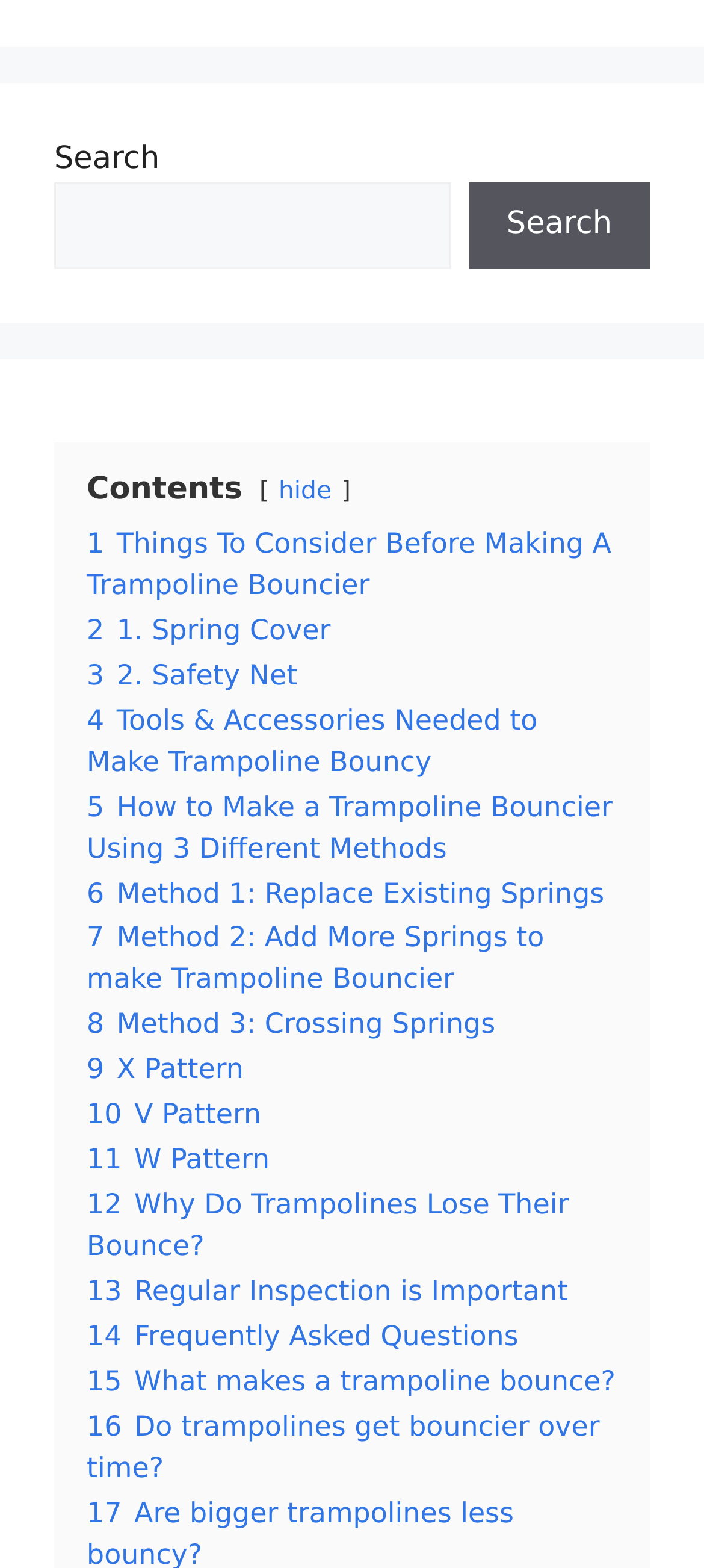Highlight the bounding box coordinates of the element that should be clicked to carry out the following instruction: "Search for something". The coordinates must be given as four float numbers ranging from 0 to 1, i.e., [left, top, right, bottom].

[0.077, 0.116, 0.64, 0.171]